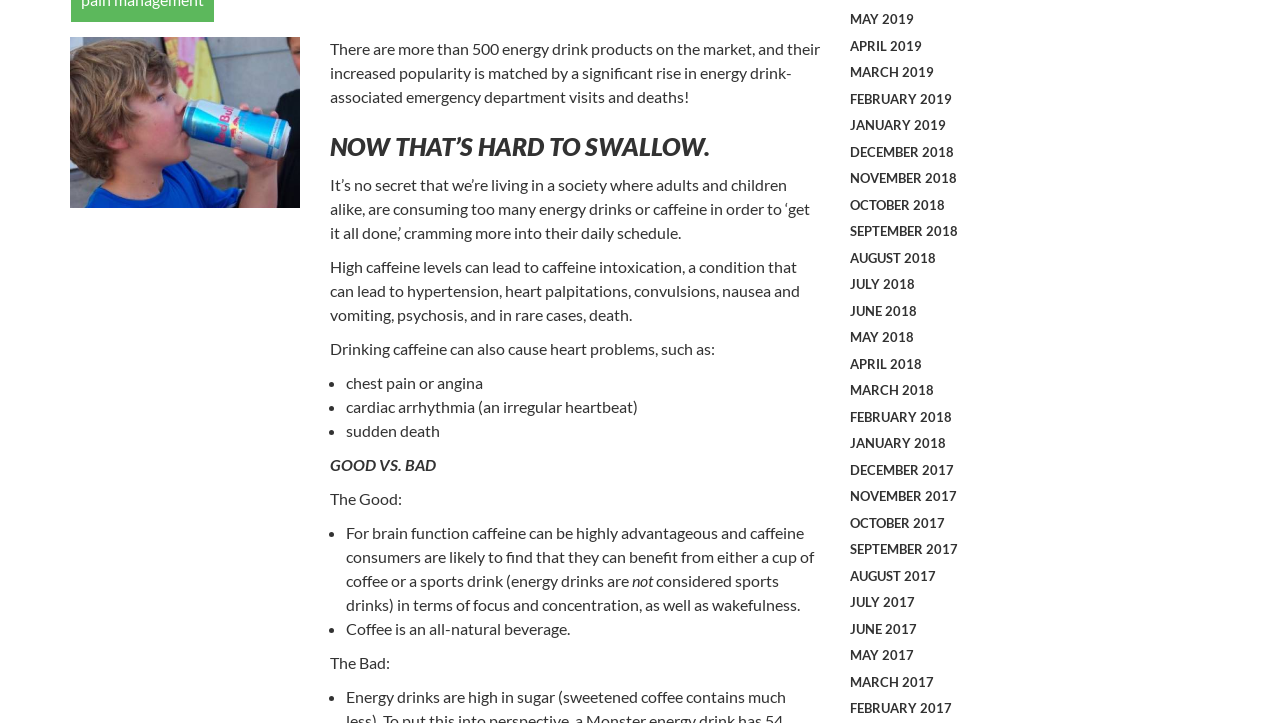Using the description "October 2018", locate and provide the bounding box of the UI element.

[0.664, 0.267, 0.738, 0.302]